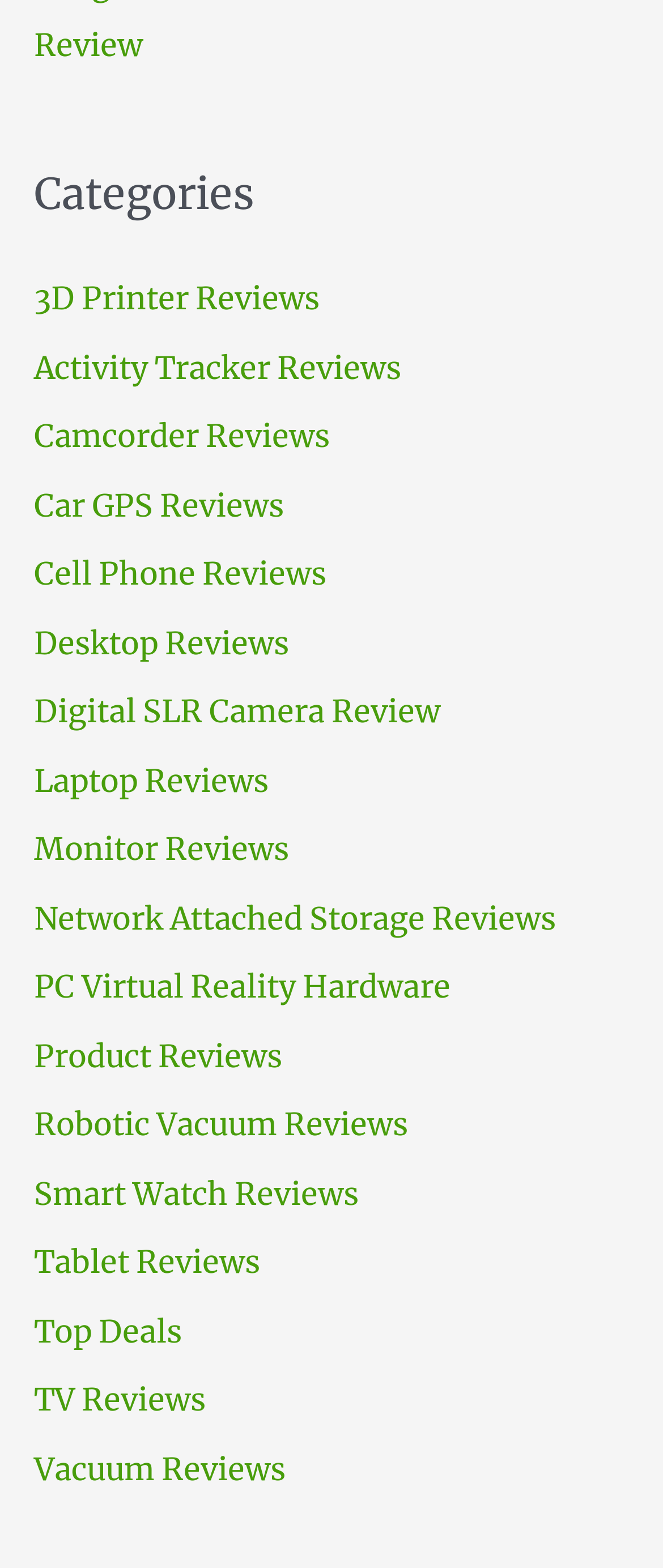Provide a single word or phrase to answer the given question: 
Is there a category for TV reviews?

Yes